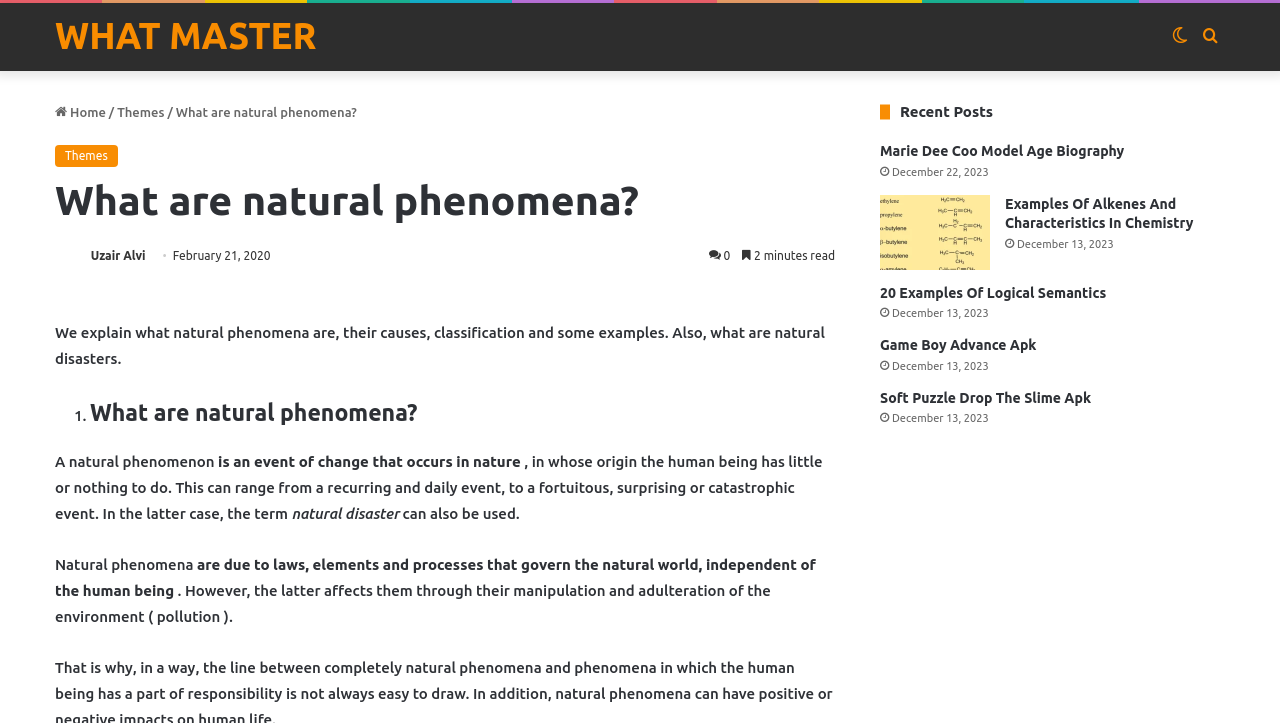Please find the top heading of the webpage and generate its text.

What are natural phenomena?